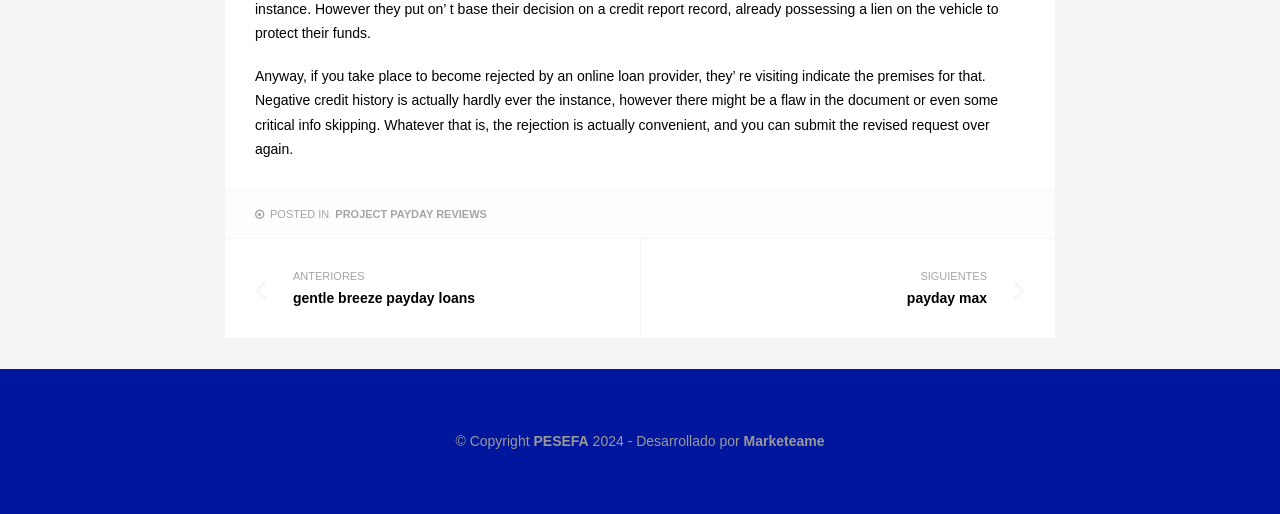What is the category of the post?
Answer the question with a single word or phrase derived from the image.

PROJECT PAYDAY REVIEWS